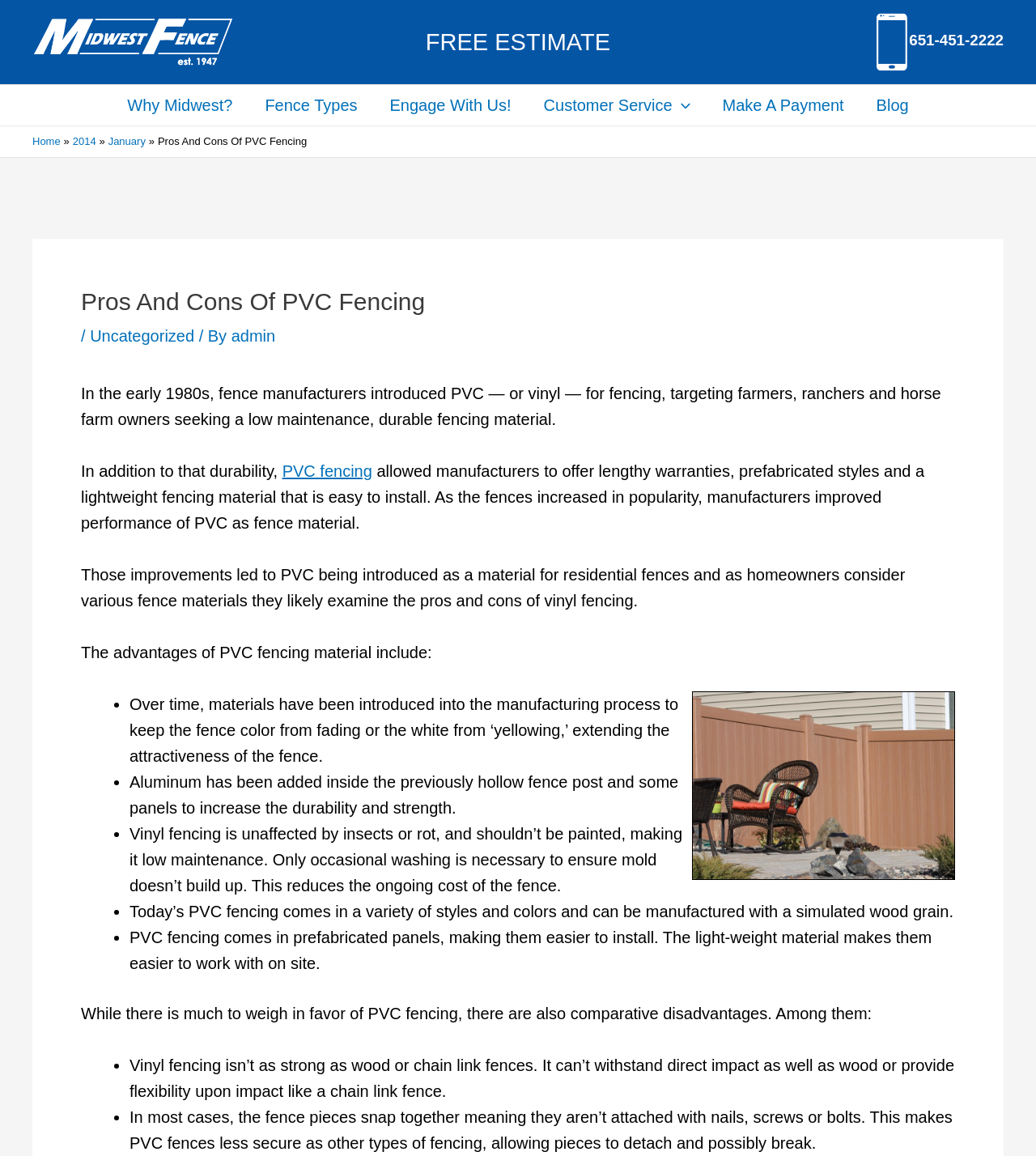Identify the bounding box coordinates of the region that needs to be clicked to carry out this instruction: "Read the 'Pros And Cons Of PVC Fencing' article". Provide these coordinates as four float numbers ranging from 0 to 1, i.e., [left, top, right, bottom].

[0.078, 0.249, 0.922, 0.301]